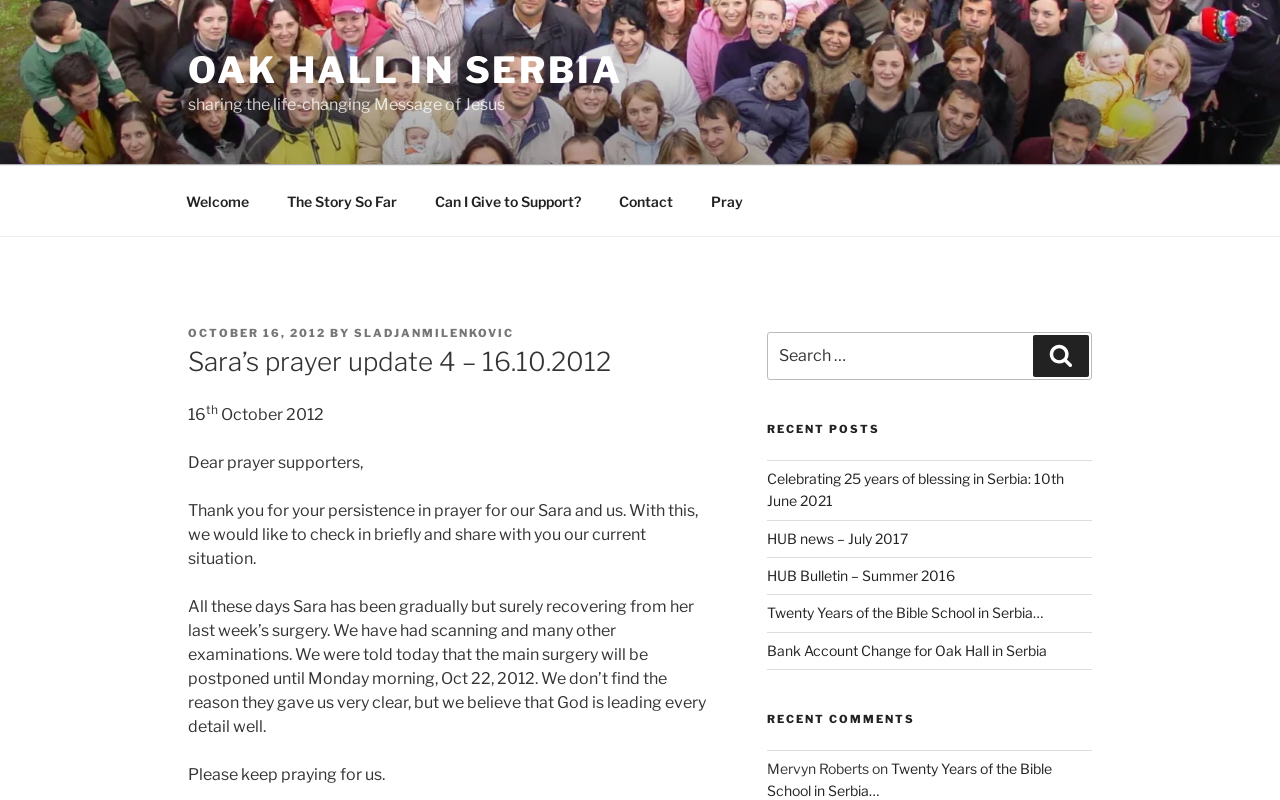Answer the question in one word or a short phrase:
What is the date of the main surgery for Sara?

October 22, 2012